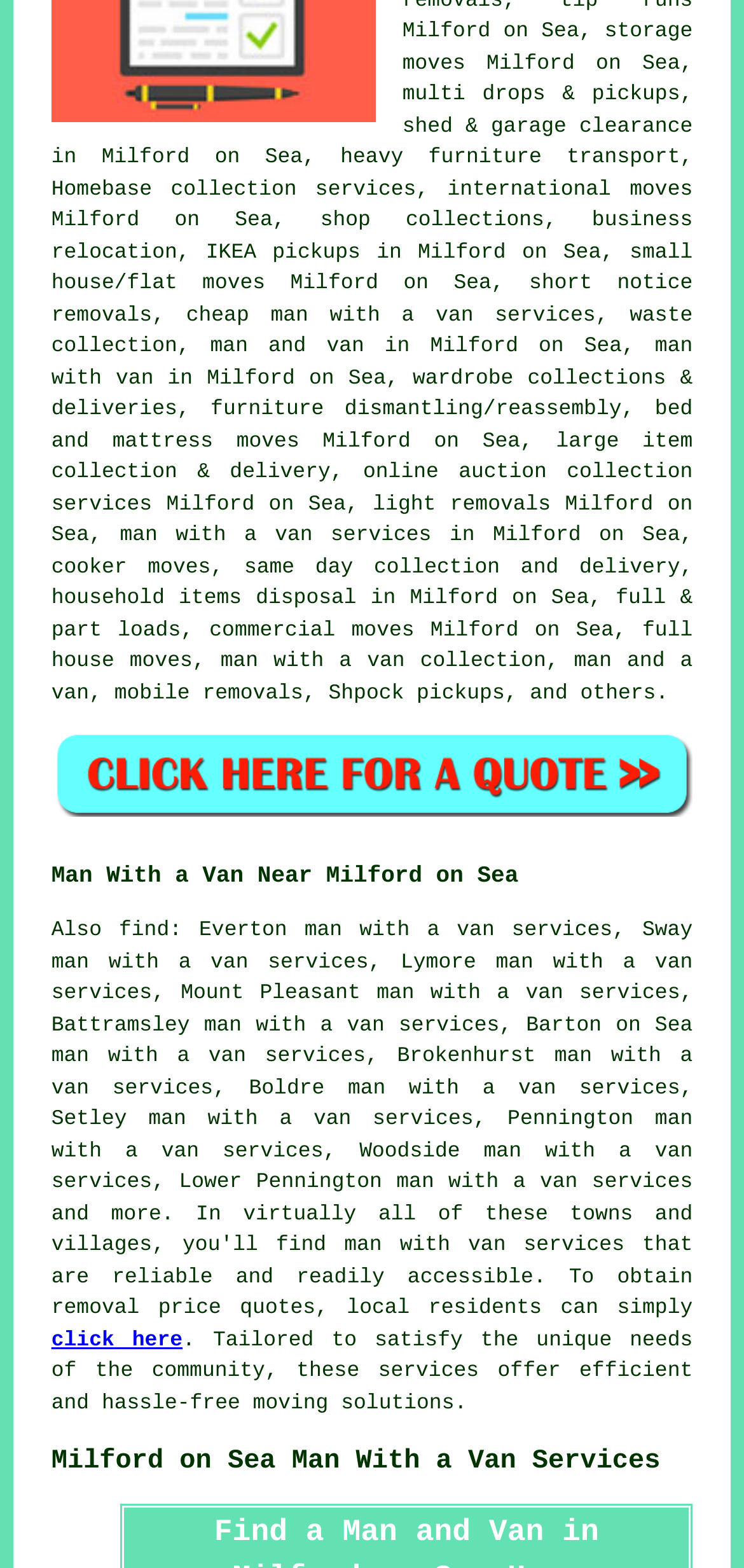Locate the UI element described by man with van services and provide its bounding box coordinates. Use the format (top-left x, top-left y, bottom-right x, bottom-right y) with all values as floating point numbers between 0 and 1.

[0.463, 0.788, 0.839, 0.802]